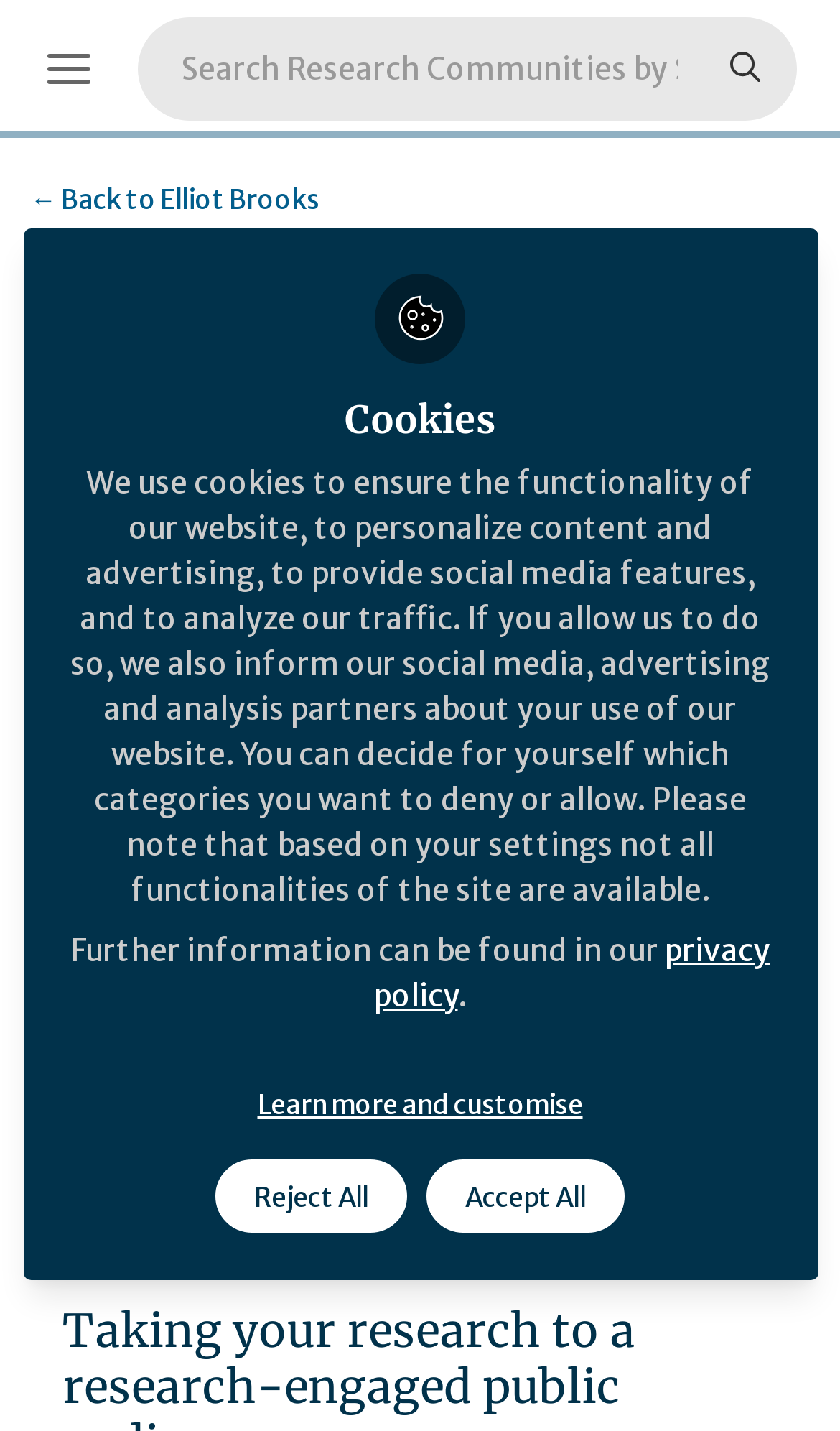What is the role of Elliot Brooks?
Examine the image closely and answer the question with as much detail as possible.

I found the answer by looking at the text below the profile link of Elliot Brooks, where it says 'Publishing Manager, Springer Nature'. This suggests that Elliot Brooks is a Publishing Manager at Springer Nature.